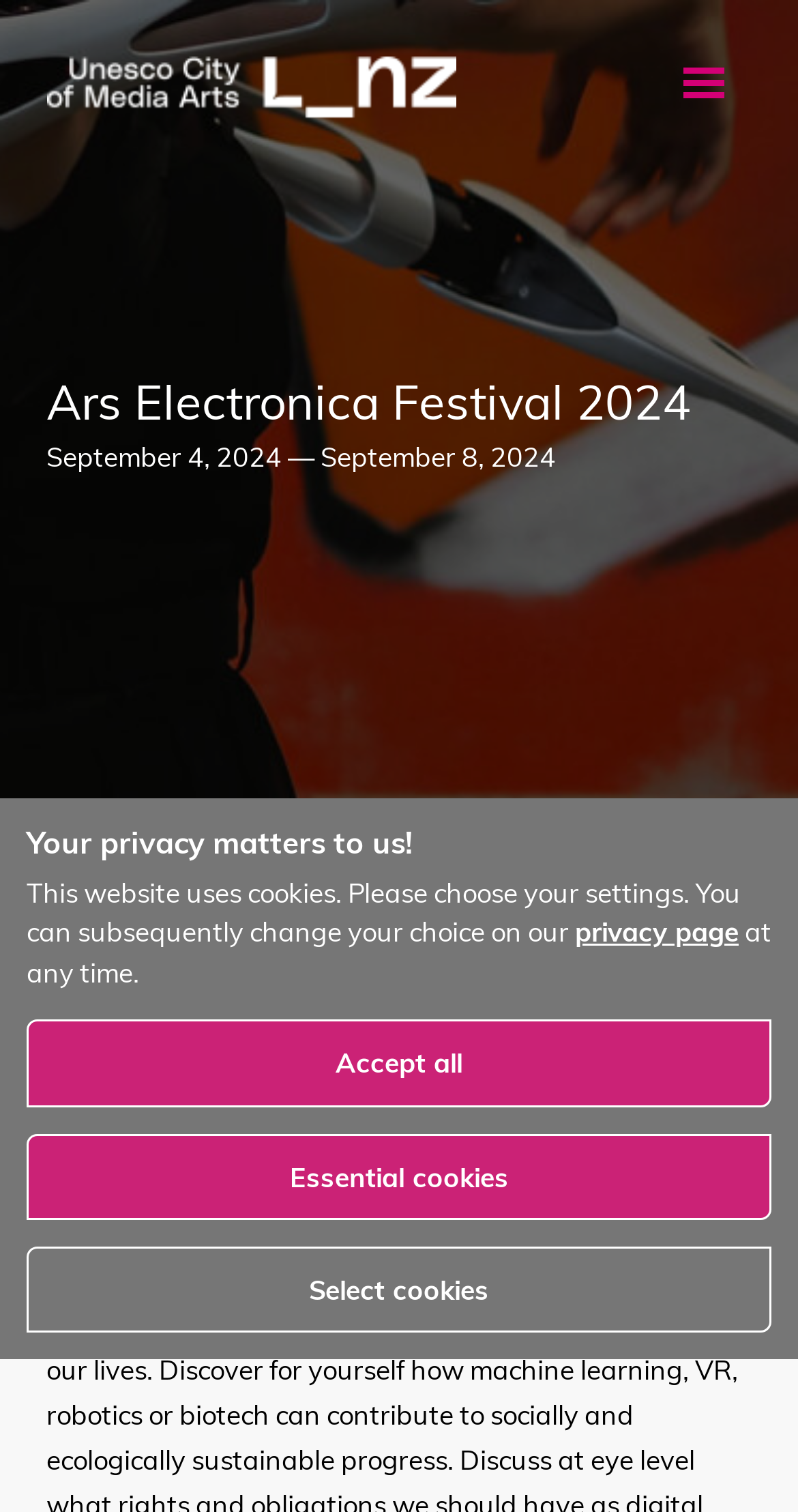What is the festival duration?
Respond to the question with a single word or phrase according to the image.

September 4-8, 2024